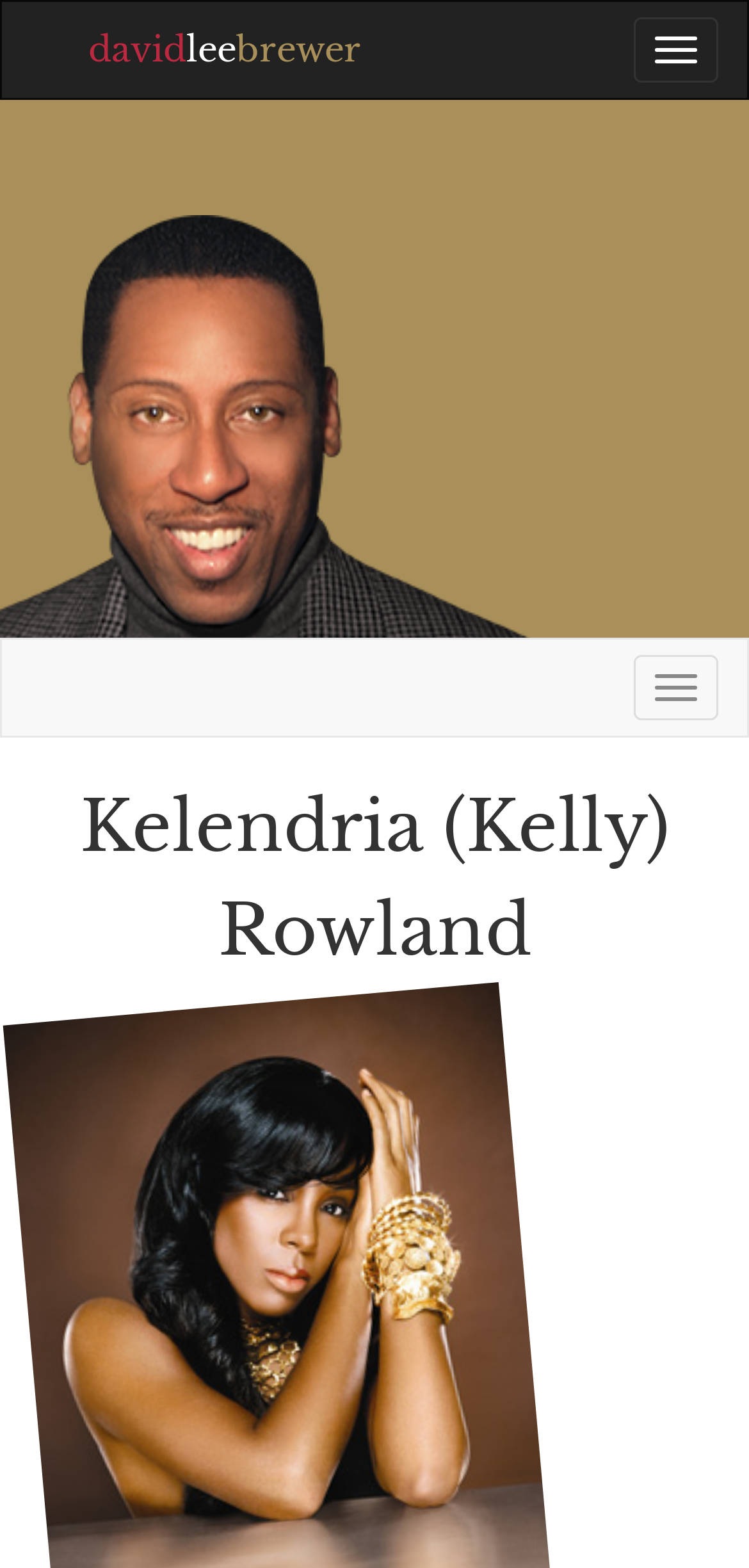Provide the bounding box coordinates for the specified HTML element described in this description: "davidleebrewer". The coordinates should be four float numbers ranging from 0 to 1, in the format [left, top, right, bottom].

[0.118, 0.018, 0.482, 0.045]